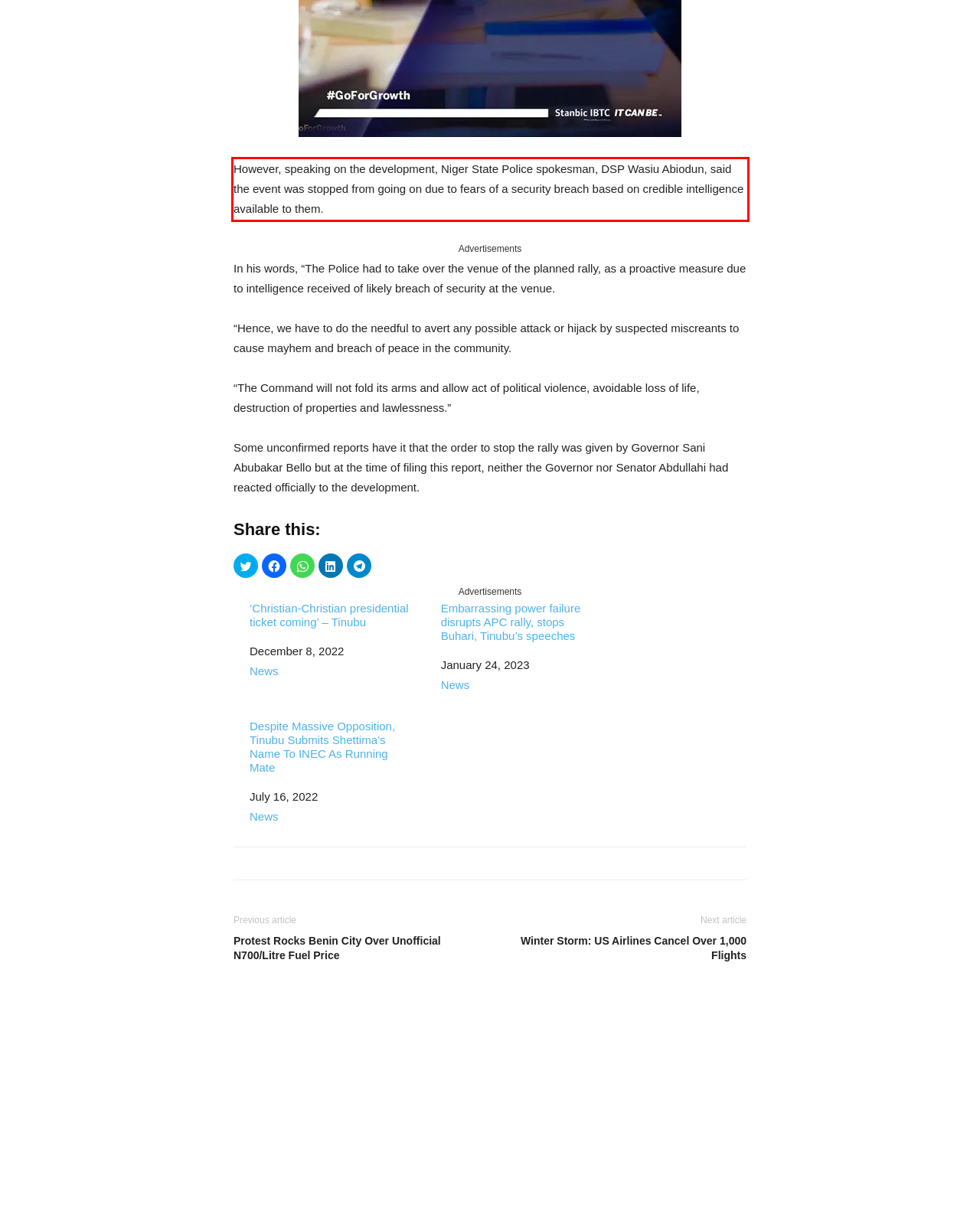Locate the red bounding box in the provided webpage screenshot and use OCR to determine the text content inside it.

However, speaking on the development, Niger State Police spokesman, DSP Wasiu Abiodun, said the event was stopped from going on due to fears of a security breach based on credible intelligence available to them.